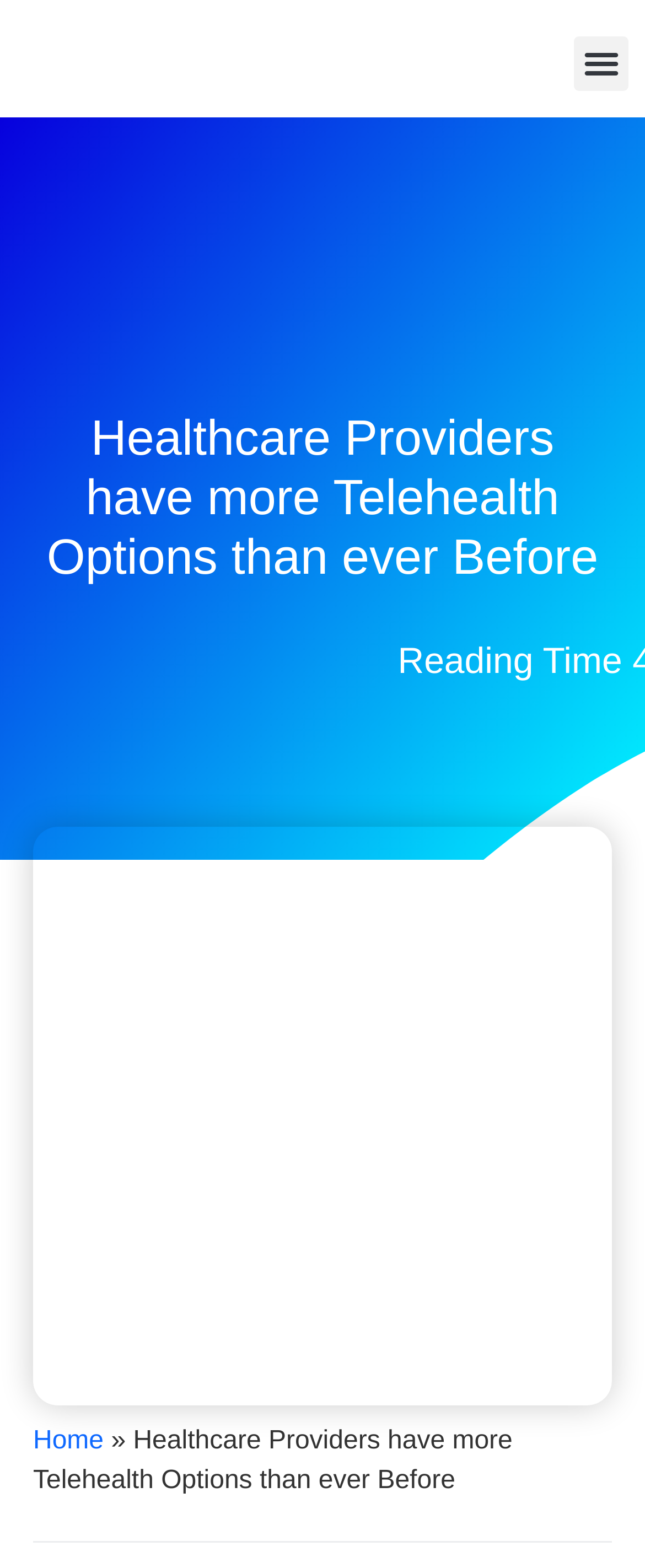Please provide the main heading of the webpage content.

Healthcare Providers have more Telehealth Options than ever Before